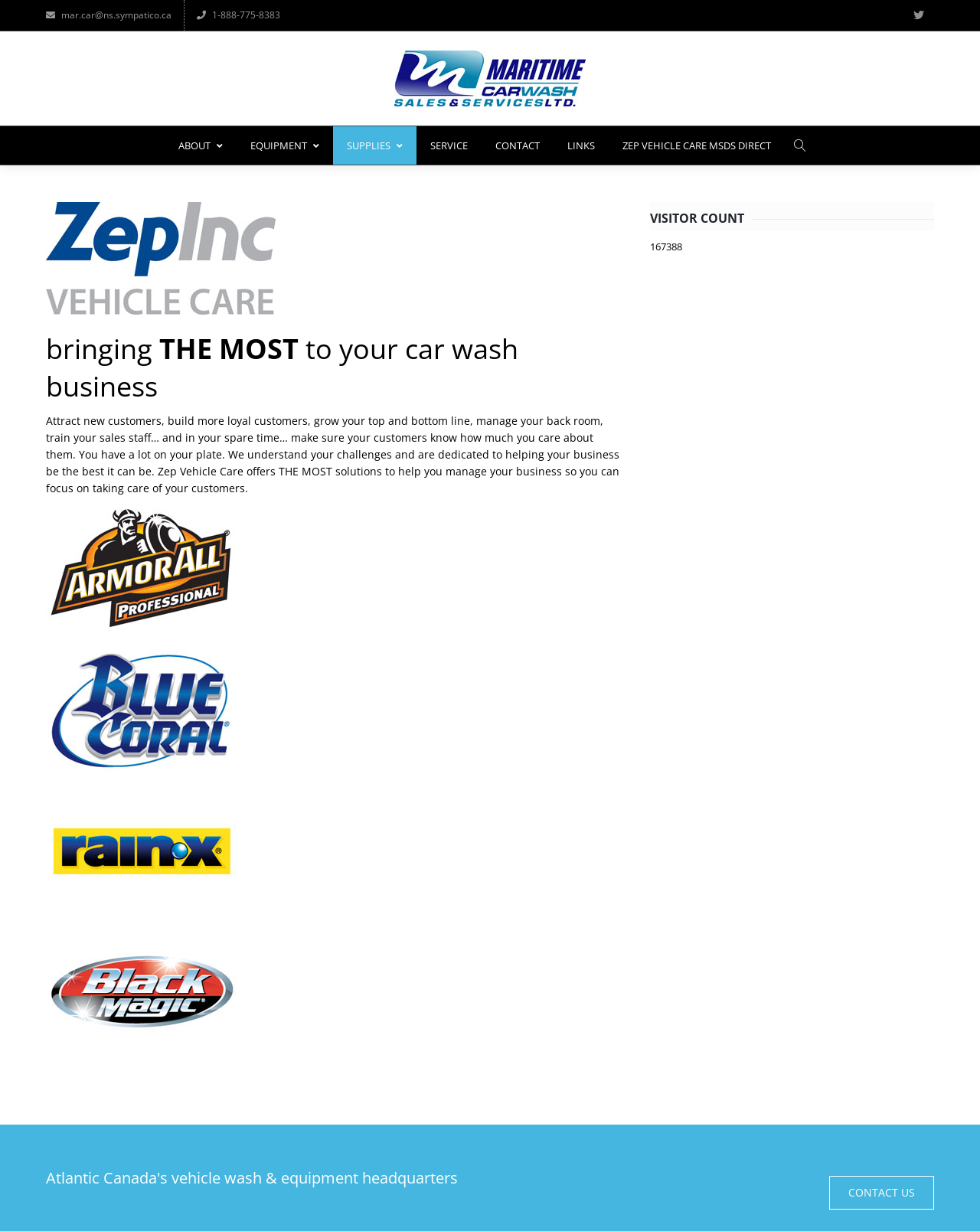Identify the bounding box coordinates of the element that should be clicked to fulfill this task: "Check visitor count". The coordinates should be provided as four float numbers between 0 and 1, i.e., [left, top, right, bottom].

[0.663, 0.164, 0.953, 0.187]